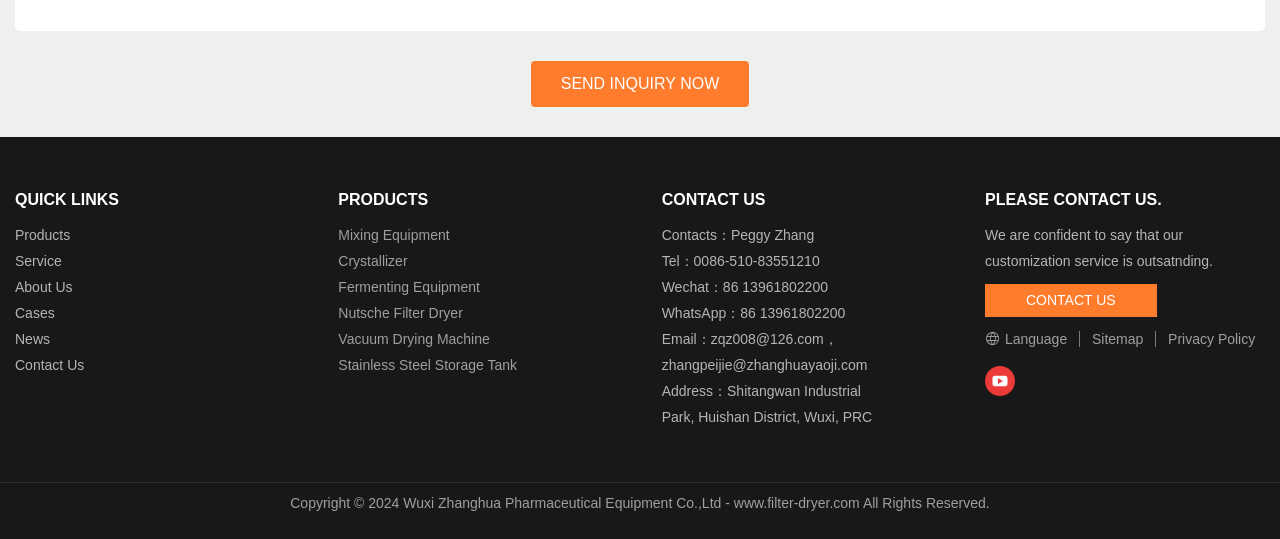Please find the bounding box coordinates of the element that needs to be clicked to perform the following instruction: "View 'Sitemap'". The bounding box coordinates should be four float numbers between 0 and 1, represented as [left, top, right, bottom].

[0.837, 0.612, 0.896, 0.642]